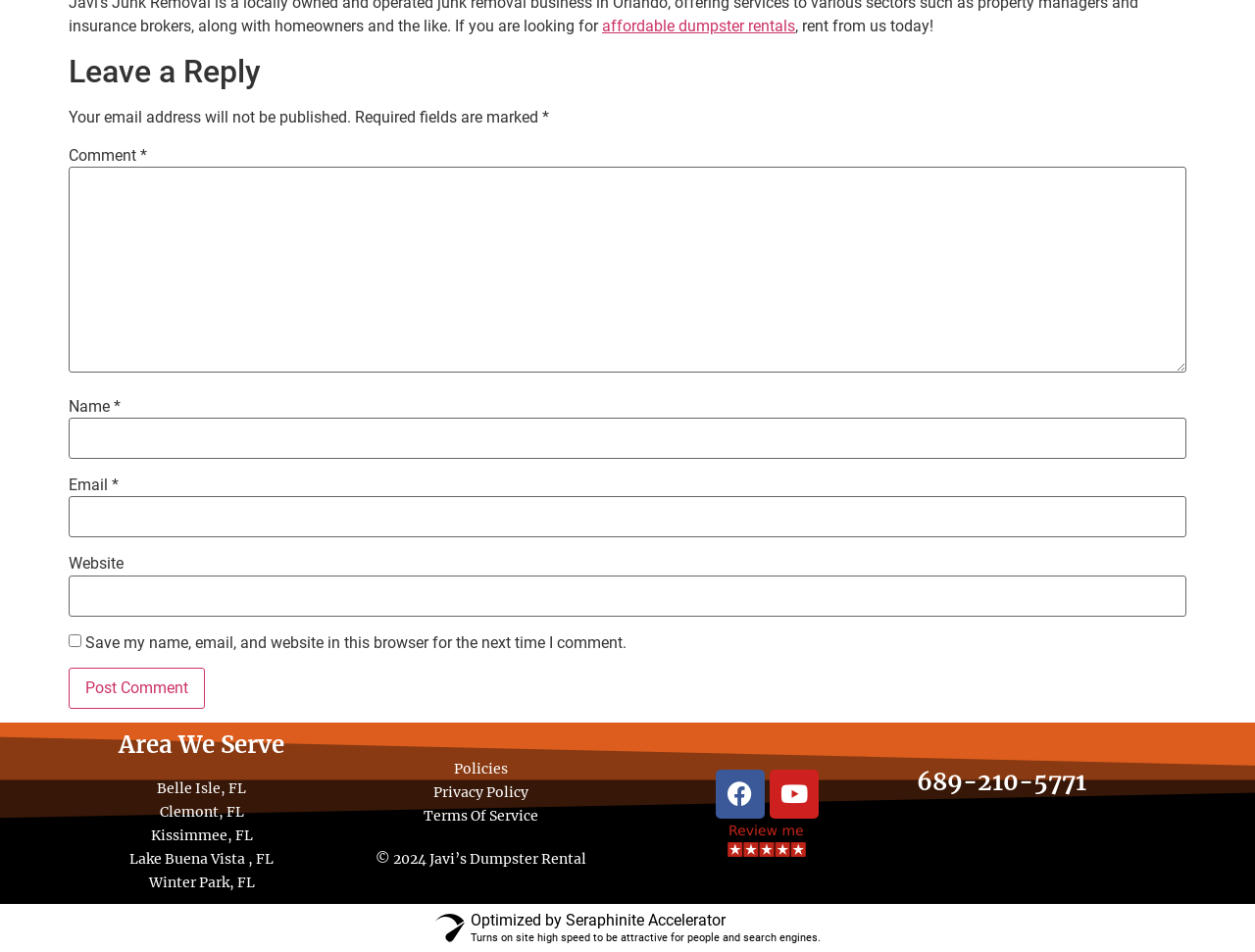Please find the bounding box for the UI element described by: "Winter Park, FL".

[0.062, 0.914, 0.259, 0.939]